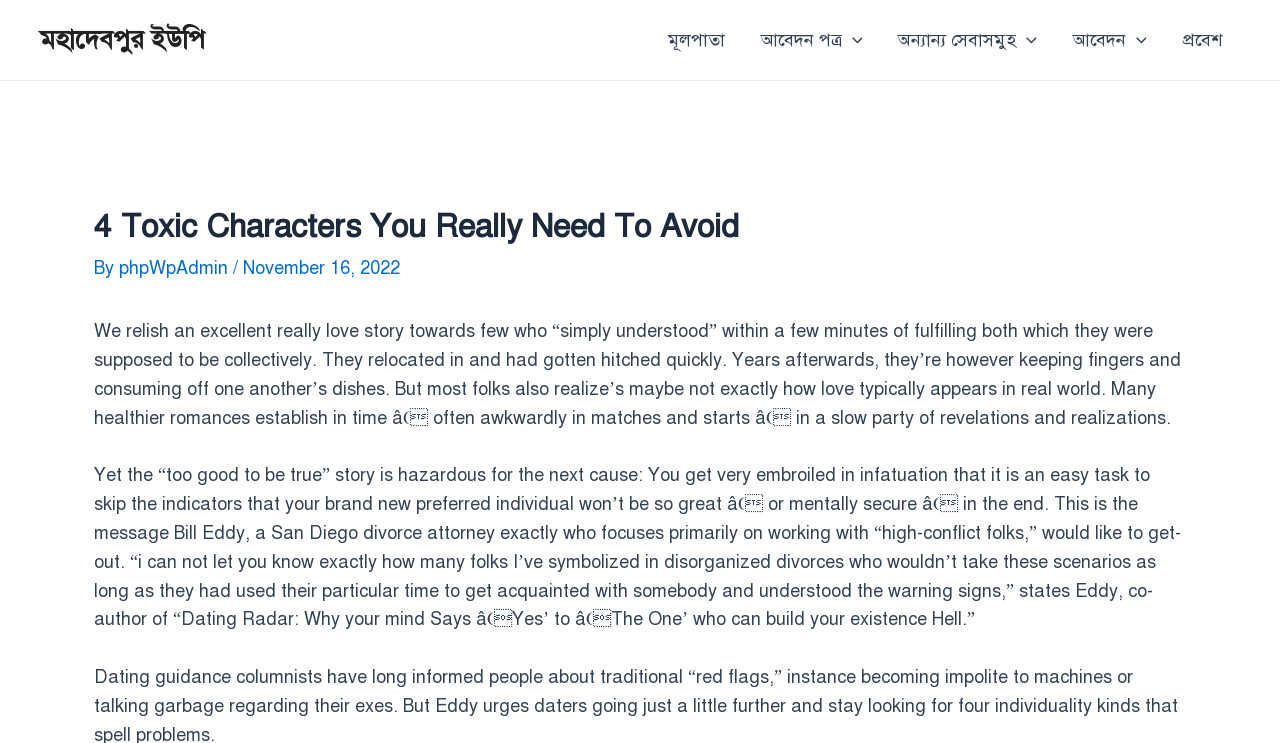From the element description প্রবেশ, predict the bounding box coordinates of the UI element. The coordinates must be specified in the format (top-left x, top-left y, bottom-right x, bottom-right y) and should be within the 0 to 1 range.

[0.91, 0.0, 0.969, 0.108]